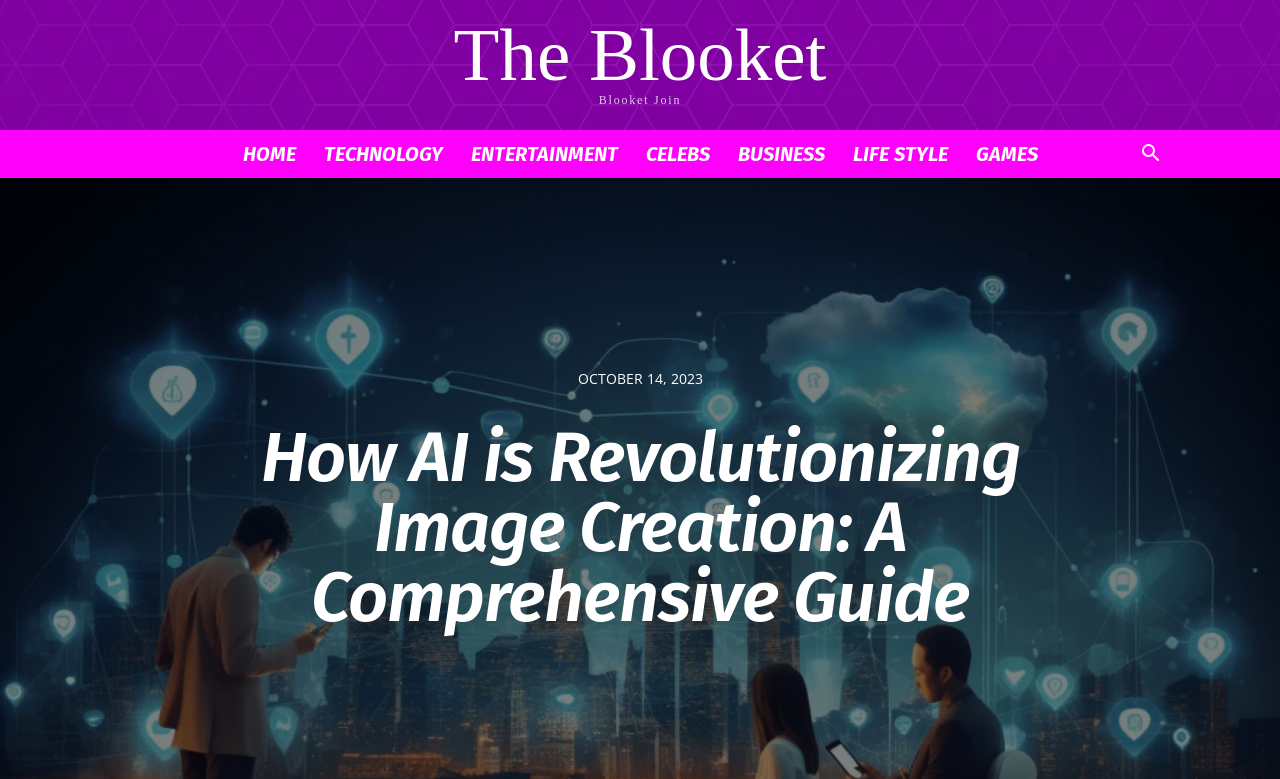Could you find the bounding box coordinates of the clickable area to complete this instruction: "go to TECHNOLOGY page"?

[0.242, 0.167, 0.357, 0.228]